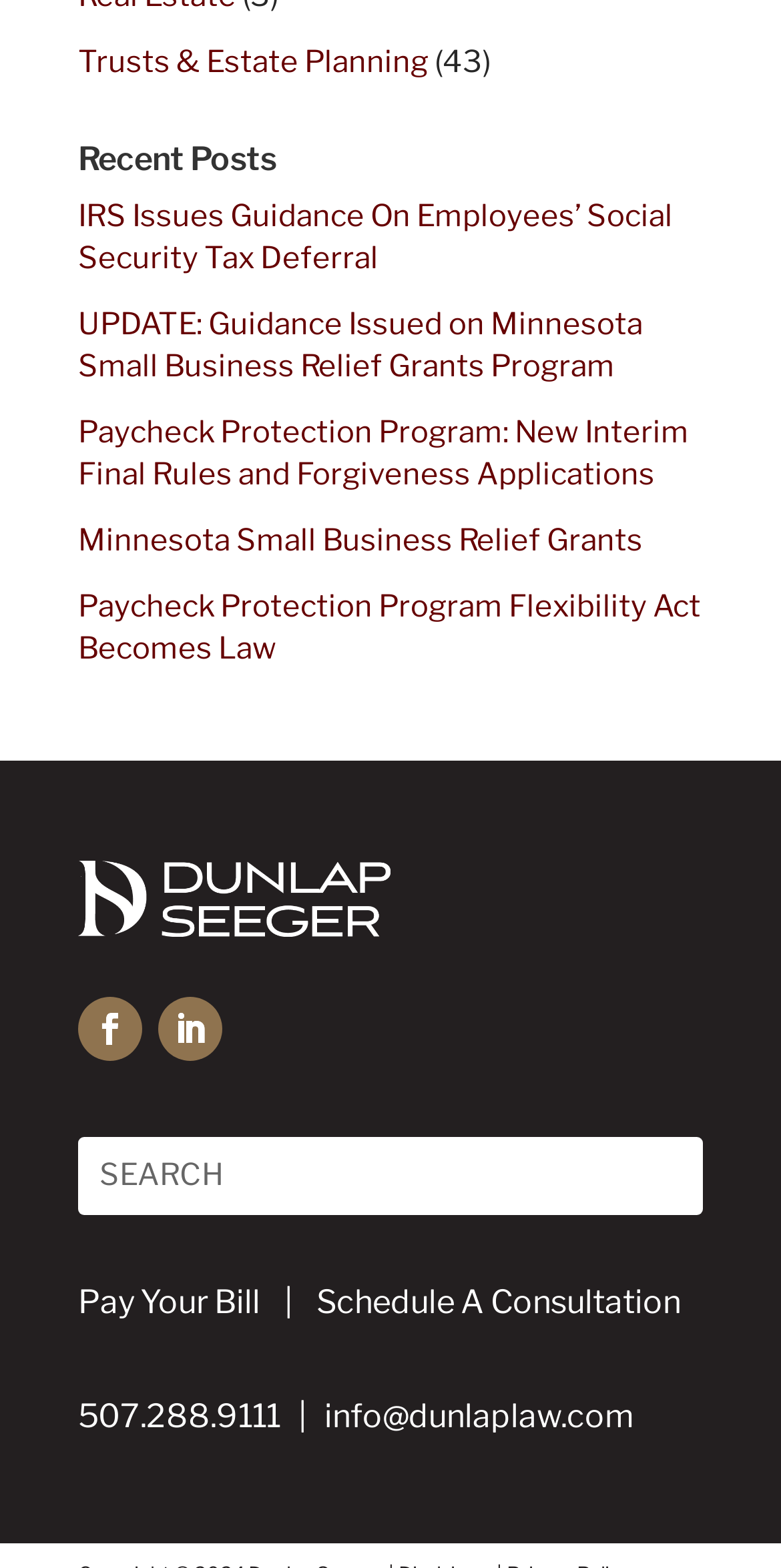Find the bounding box of the UI element described as follows: "Trusts & Estate Planning".

[0.1, 0.028, 0.549, 0.051]